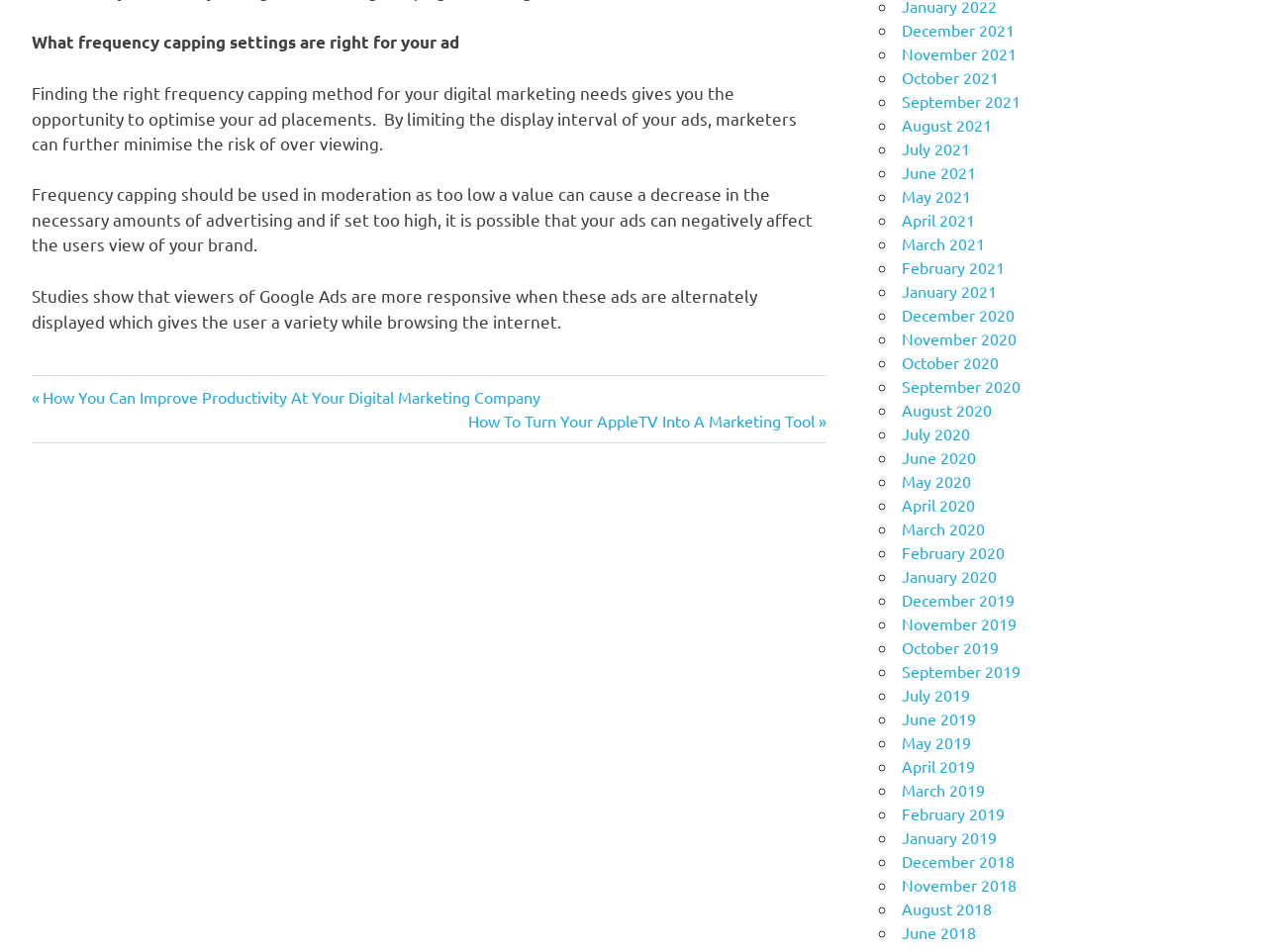Provide the bounding box coordinates of the section that needs to be clicked to accomplish the following instruction: "Click on 'October 2021'."

[0.712, 0.071, 0.788, 0.091]